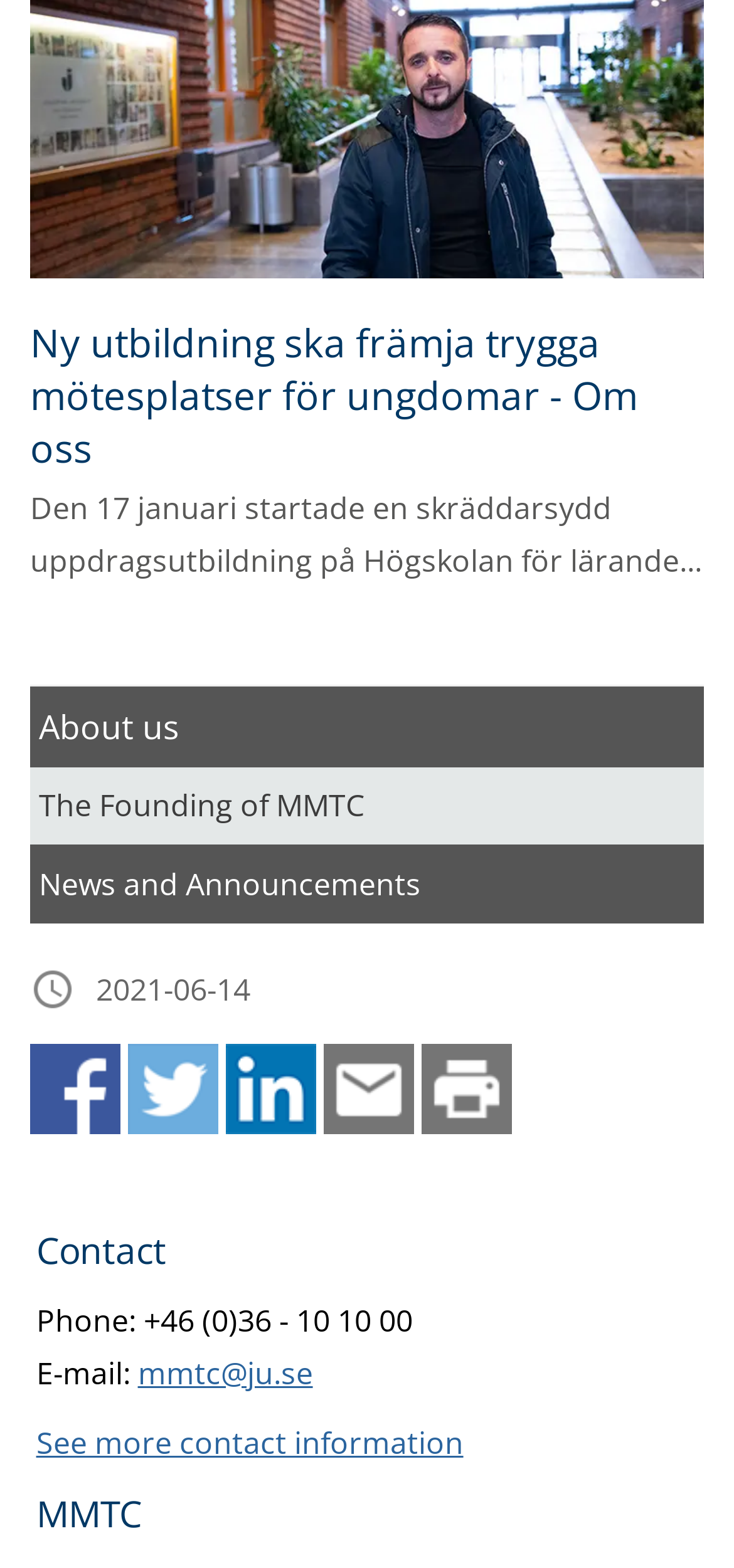What is the email address of MMTC?
Using the picture, provide a one-word or short phrase answer.

mmtc@ju.se